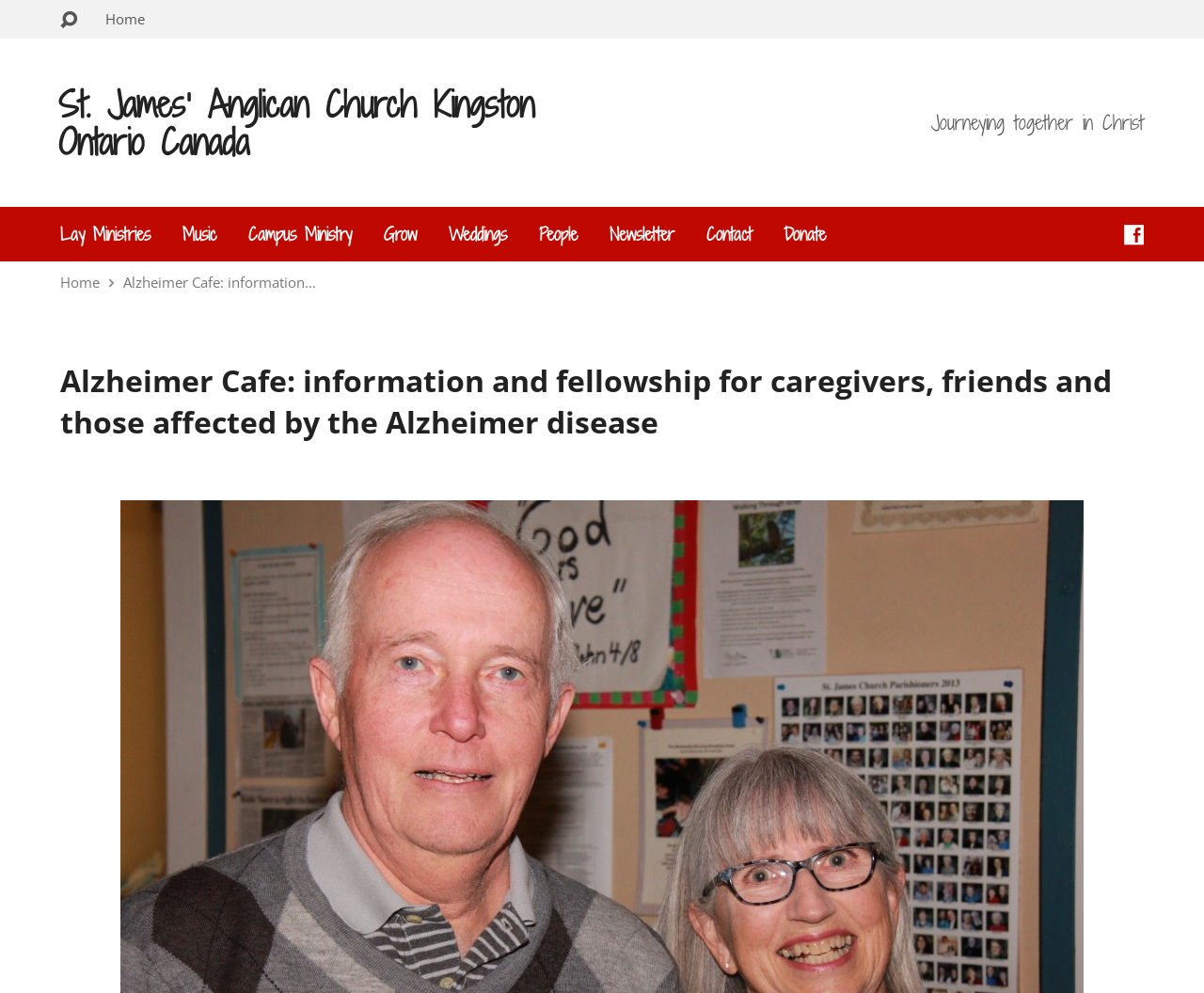Please predict the bounding box coordinates (top-left x, top-left y, bottom-right x, bottom-right y) for the UI element in the screenshot that fits the description: People

[0.448, 0.227, 0.48, 0.245]